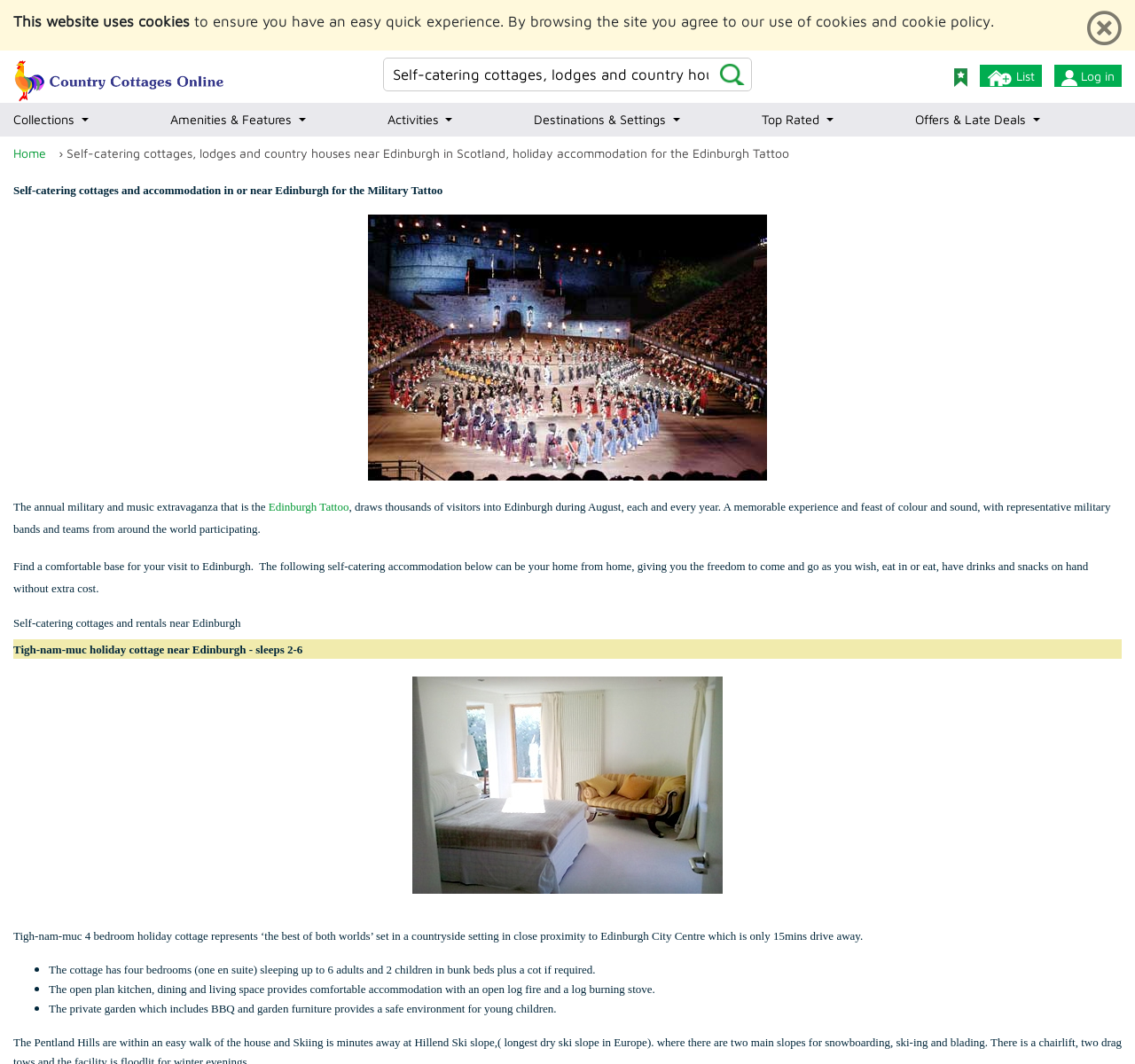Respond with a single word or phrase to the following question:
What is the purpose of the search box?

To search for accommodations